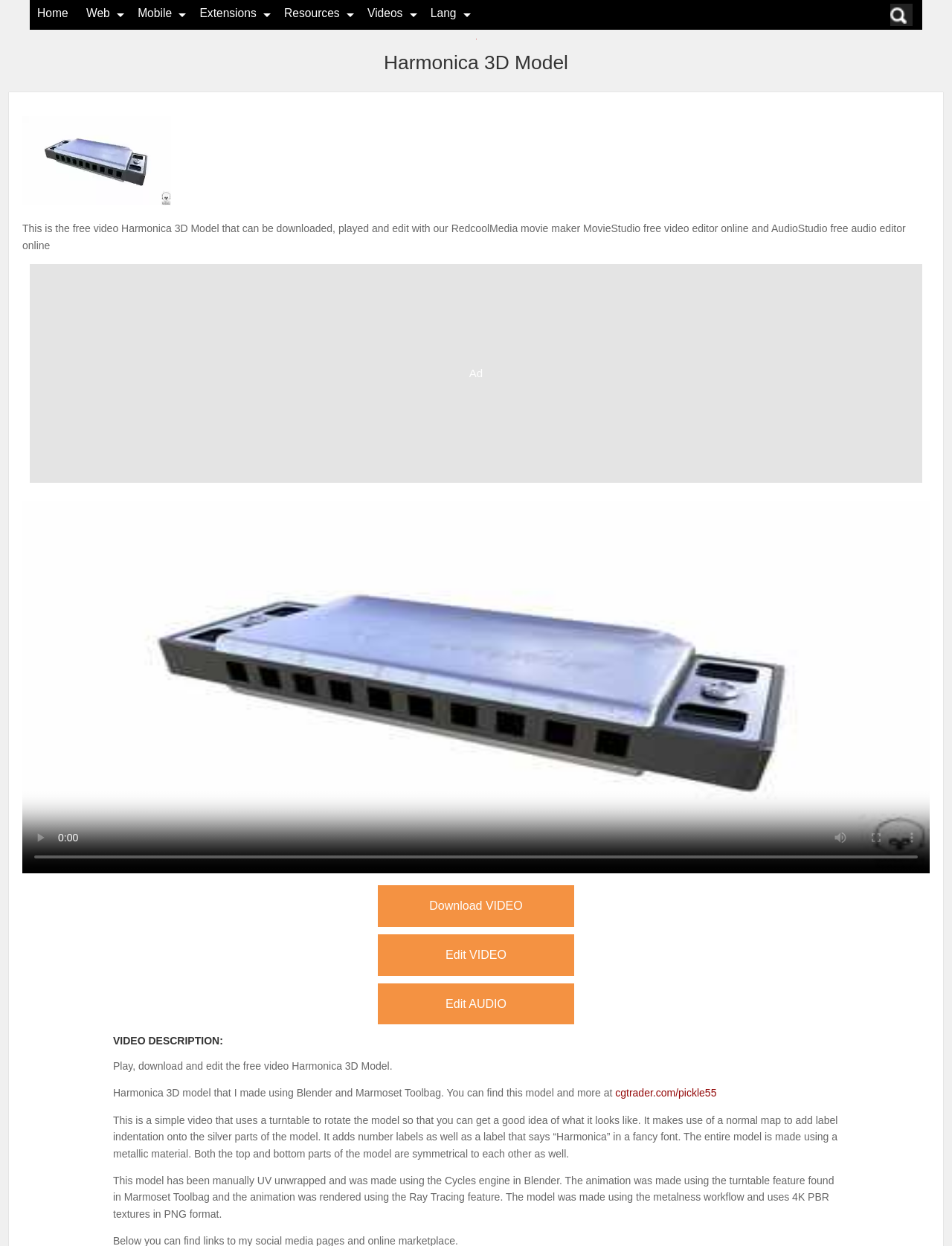What is the purpose of the turntable in the video?
Look at the screenshot and give a one-word or phrase answer.

To rotate the model